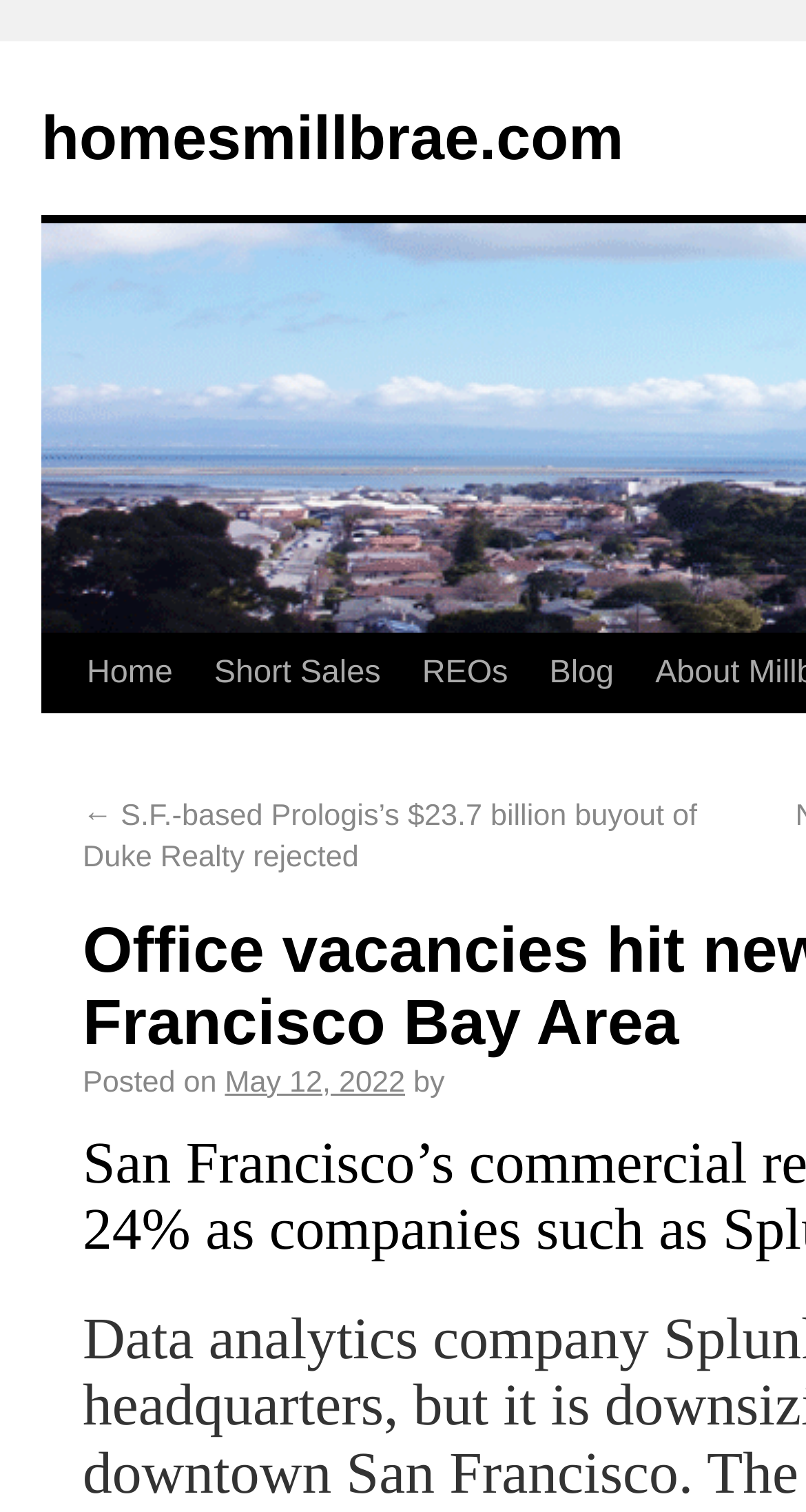Locate the UI element described by May 12, 2022 in the provided webpage screenshot. Return the bounding box coordinates in the format (top-left x, top-left y, bottom-right x, bottom-right y), ensuring all values are between 0 and 1.

[0.279, 0.757, 0.503, 0.779]